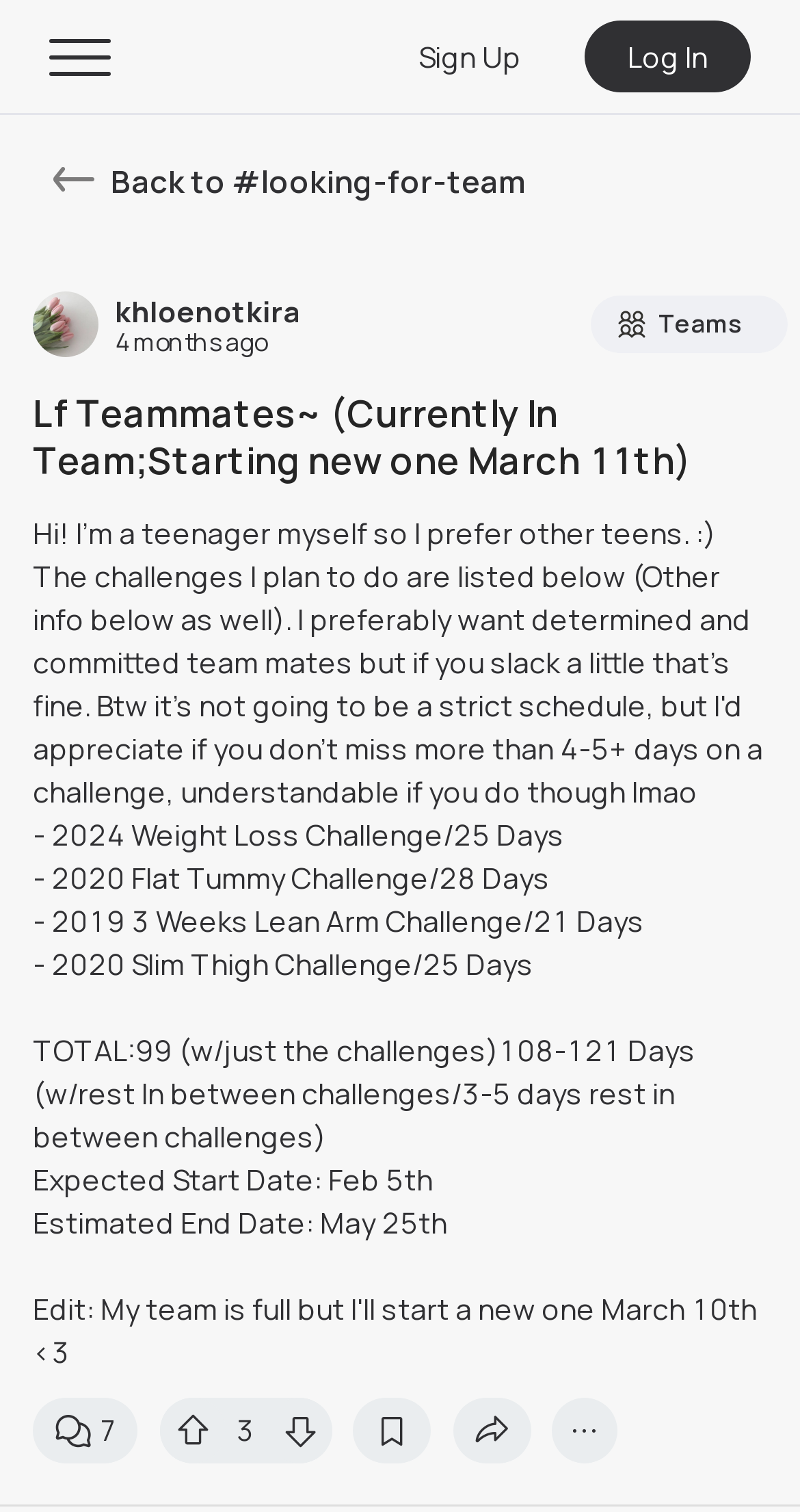Pinpoint the bounding box coordinates of the area that should be clicked to complete the following instruction: "Go to the 'Home' page". The coordinates must be given as four float numbers between 0 and 1, i.e., [left, top, right, bottom].

[0.062, 0.172, 0.733, 0.227]